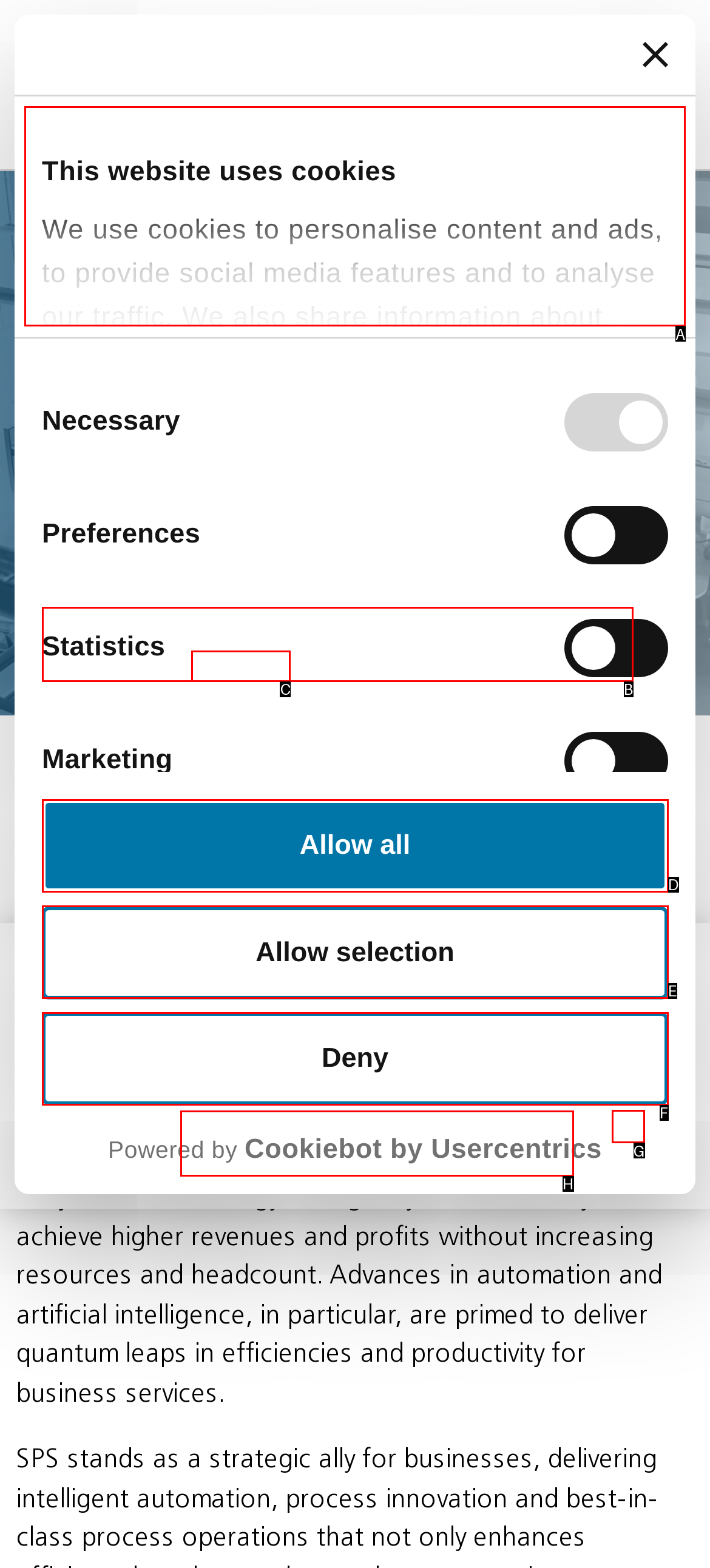To achieve the task: Scroll to top of page, indicate the letter of the correct choice from the provided options.

G